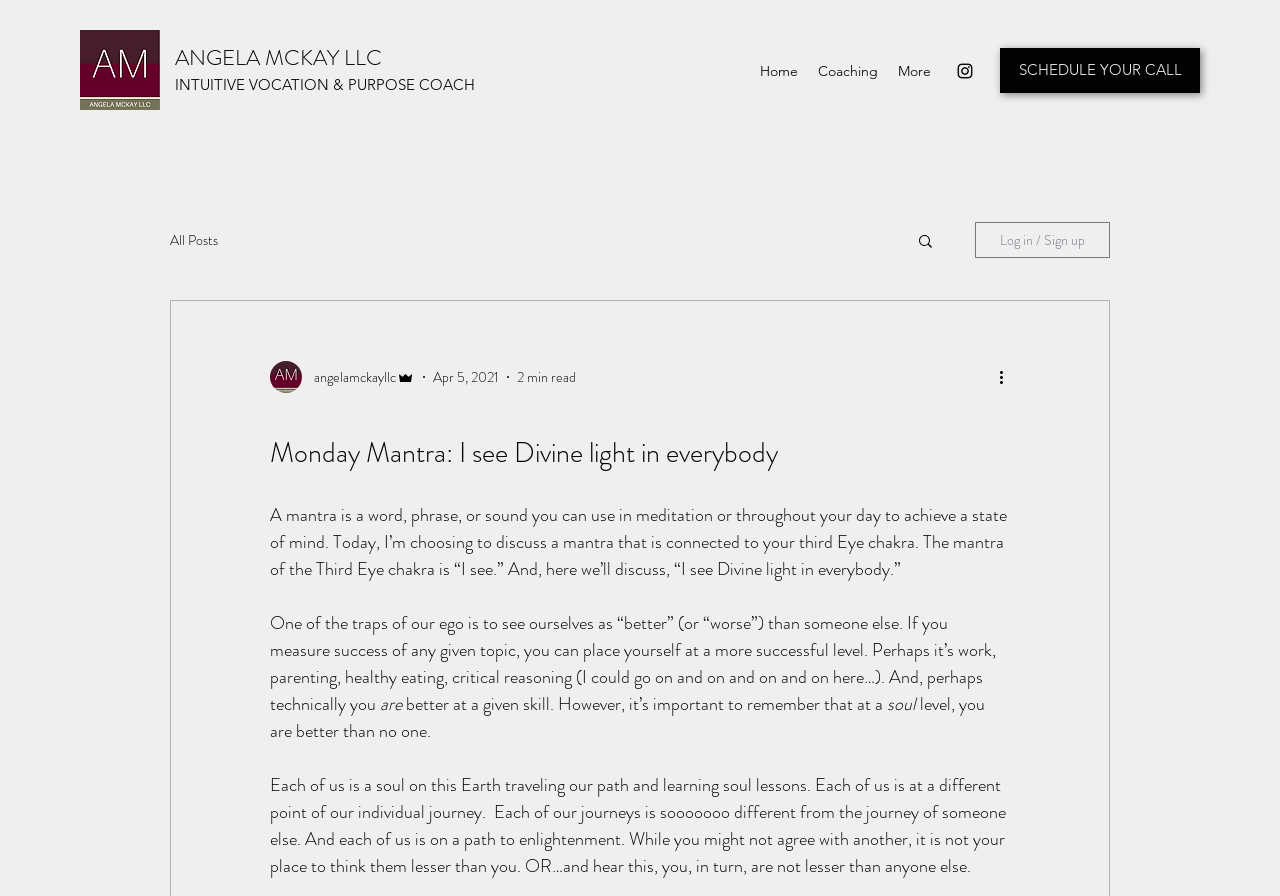What is the topic of the blog post?
Based on the content of the image, thoroughly explain and answer the question.

I determined the answer by reading the heading 'Monday Mantra: I see Divine light in everybody' and the subsequent text which discusses the concept of a mantra.